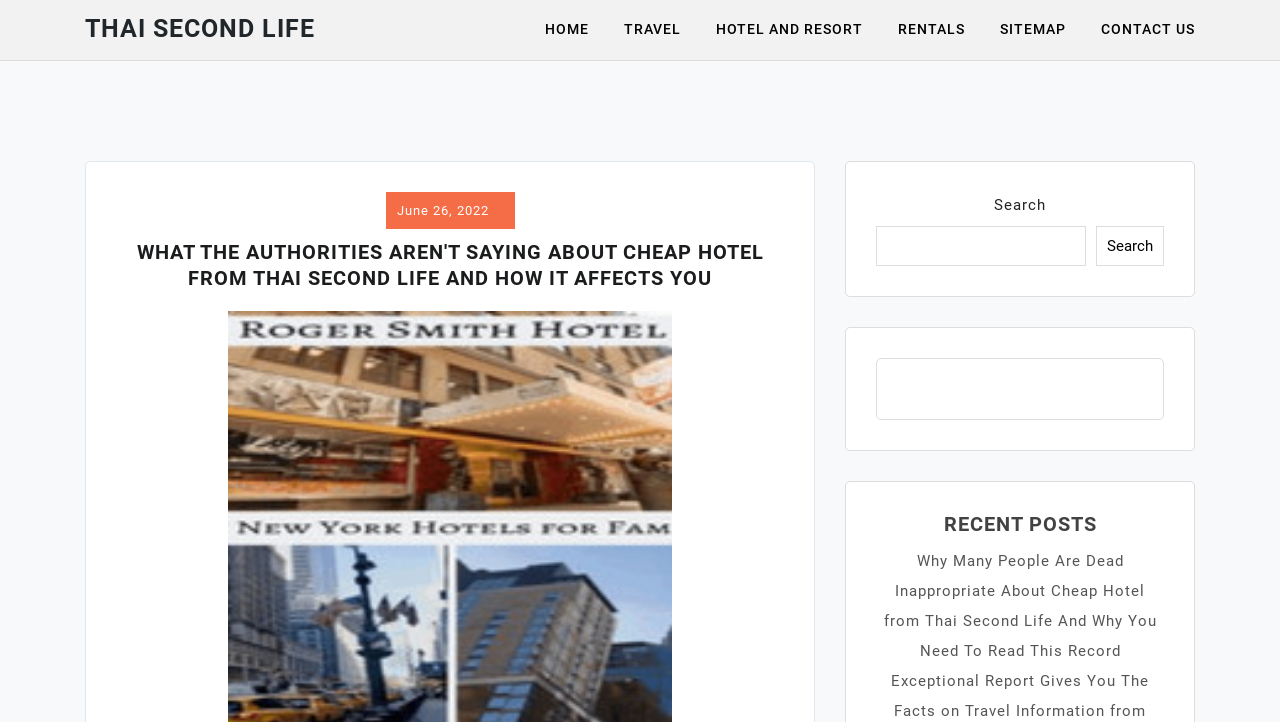Locate the bounding box coordinates of the area you need to click to fulfill this instruction: 'go to home page'. The coordinates must be in the form of four float numbers ranging from 0 to 1: [left, top, right, bottom].

[0.426, 0.0, 0.48, 0.083]